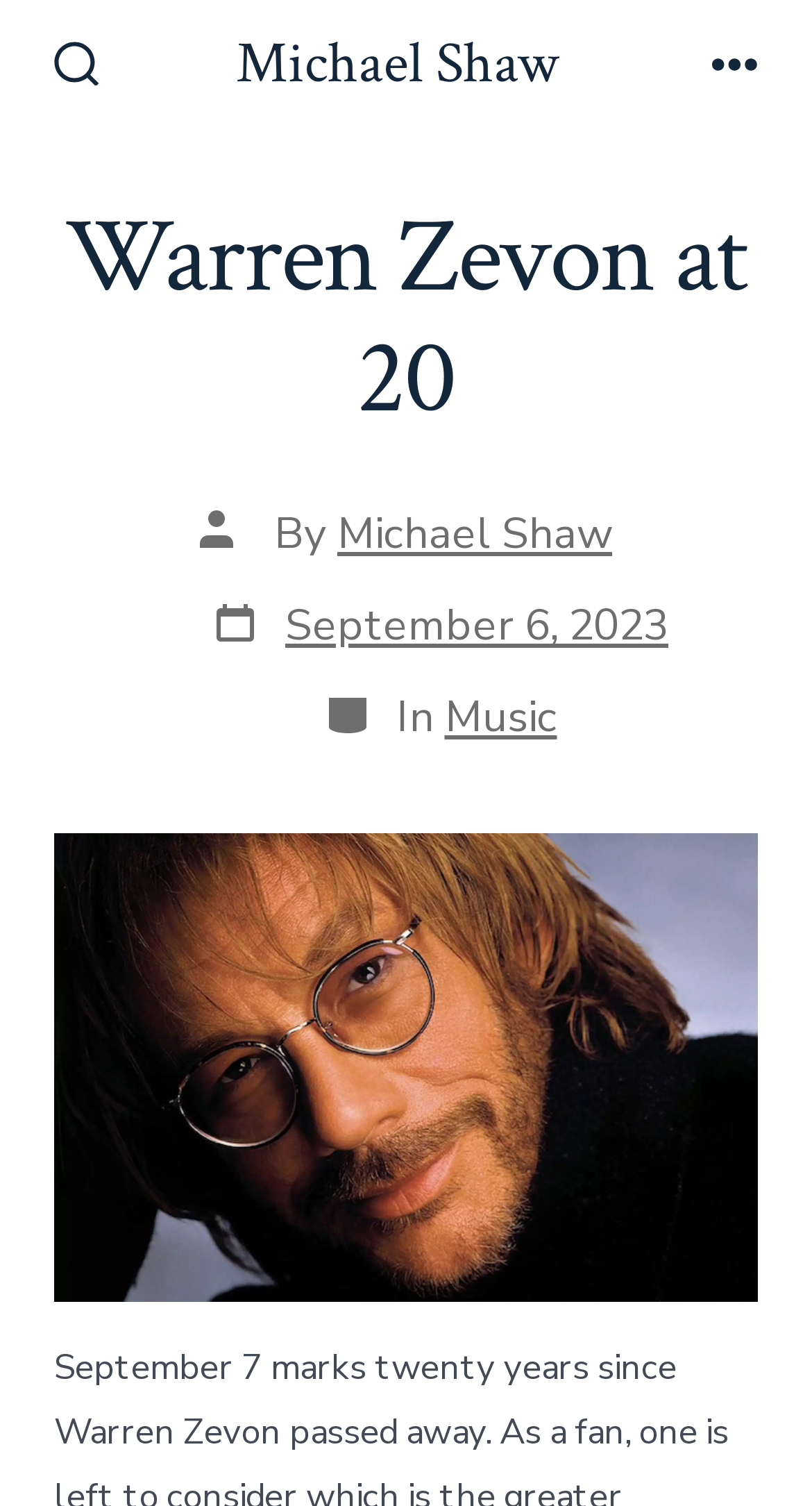Find the bounding box coordinates for the UI element that matches this description: "Music".

[0.547, 0.456, 0.686, 0.495]